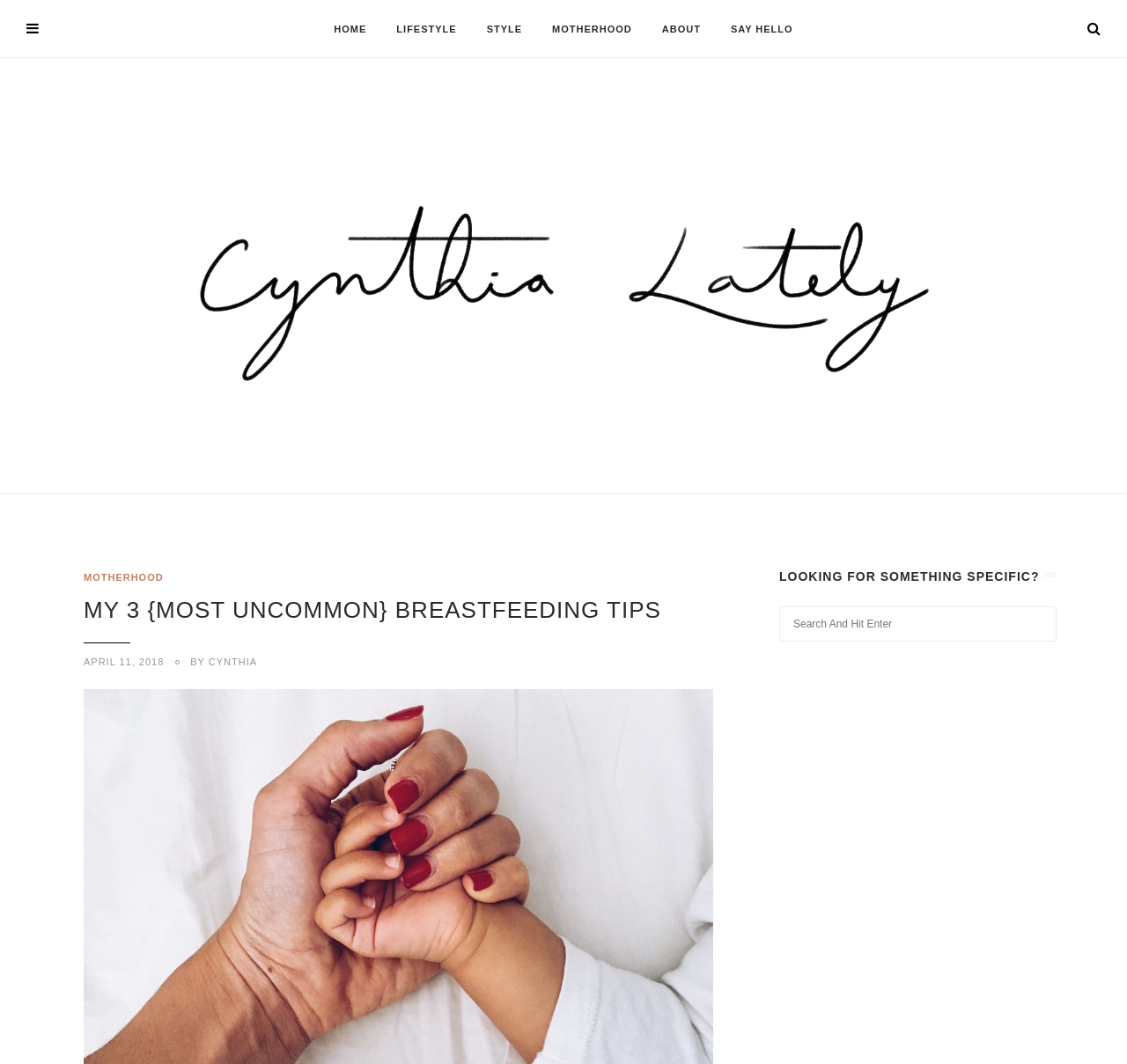What is the date of the current article?
Using the information from the image, provide a comprehensive answer to the question.

I found the date by looking at the StaticText 'APRIL 11, 2018' which is located below the heading 'MY 3 {MOST UNCOMMON} BREASTFEEDING TIPS'.